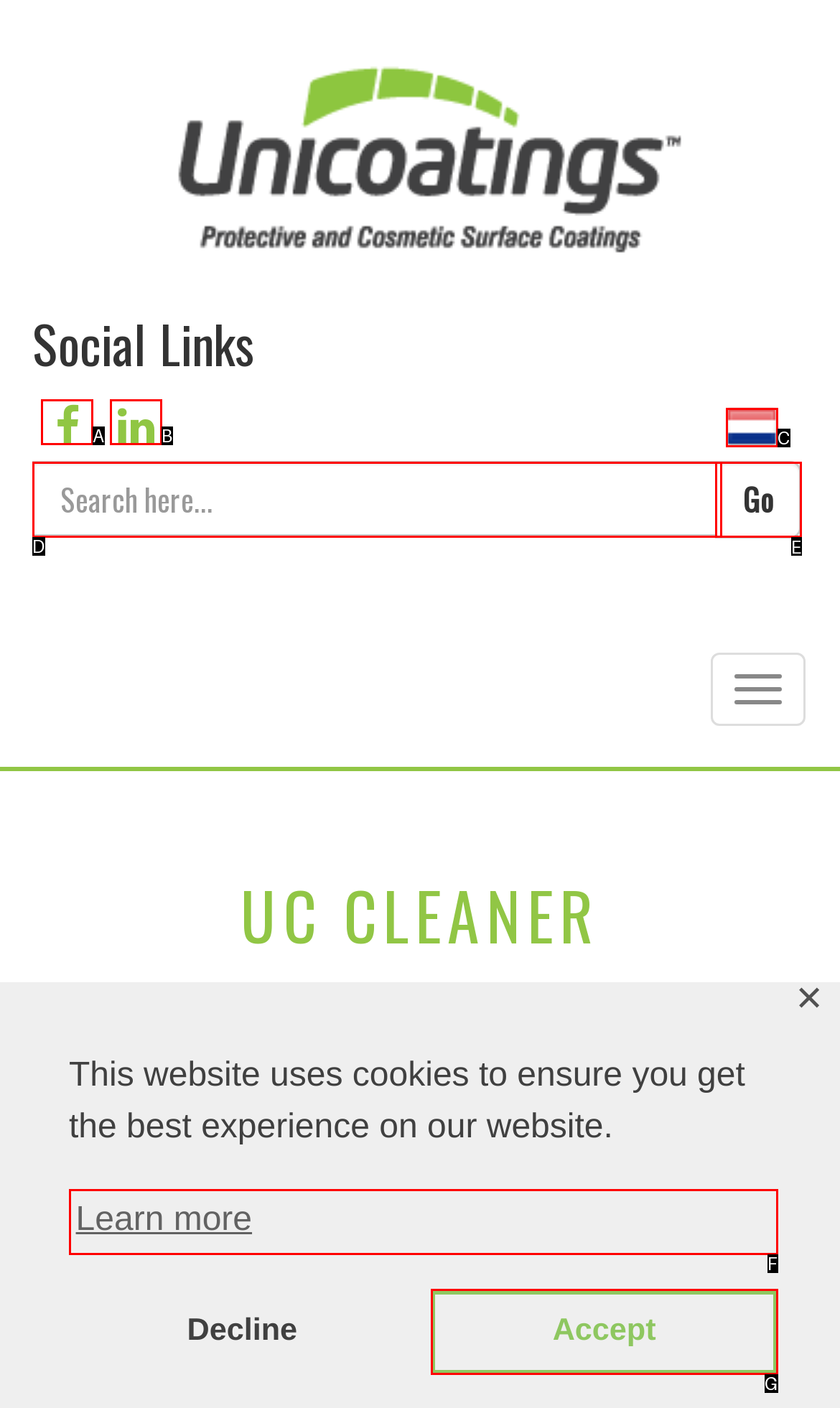Select the correct option based on the description: Learn more
Answer directly with the option’s letter.

F